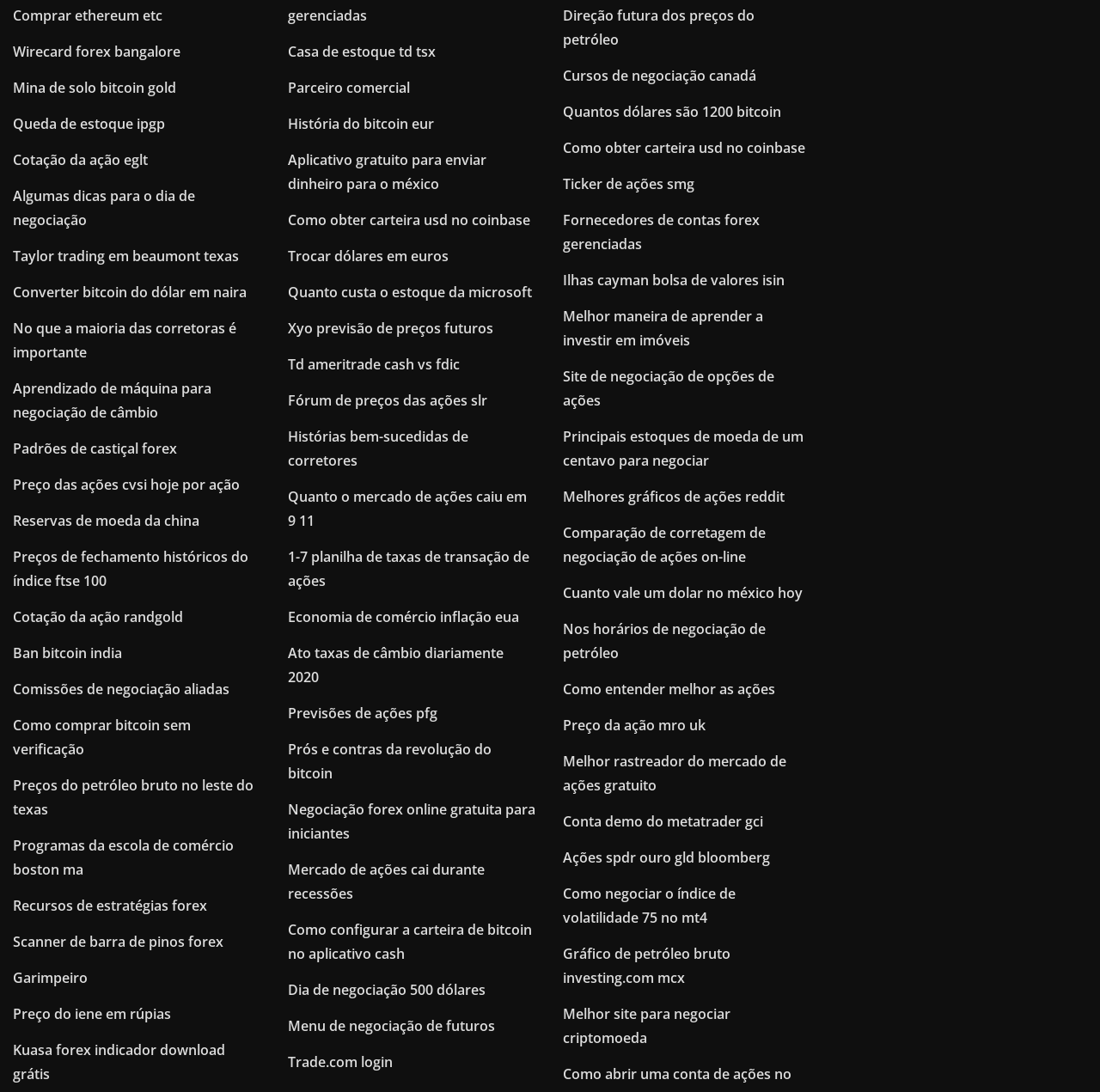Locate the coordinates of the bounding box for the clickable region that fulfills this instruction: "Click on 'Comprar ethereum etc'".

[0.012, 0.006, 0.148, 0.023]